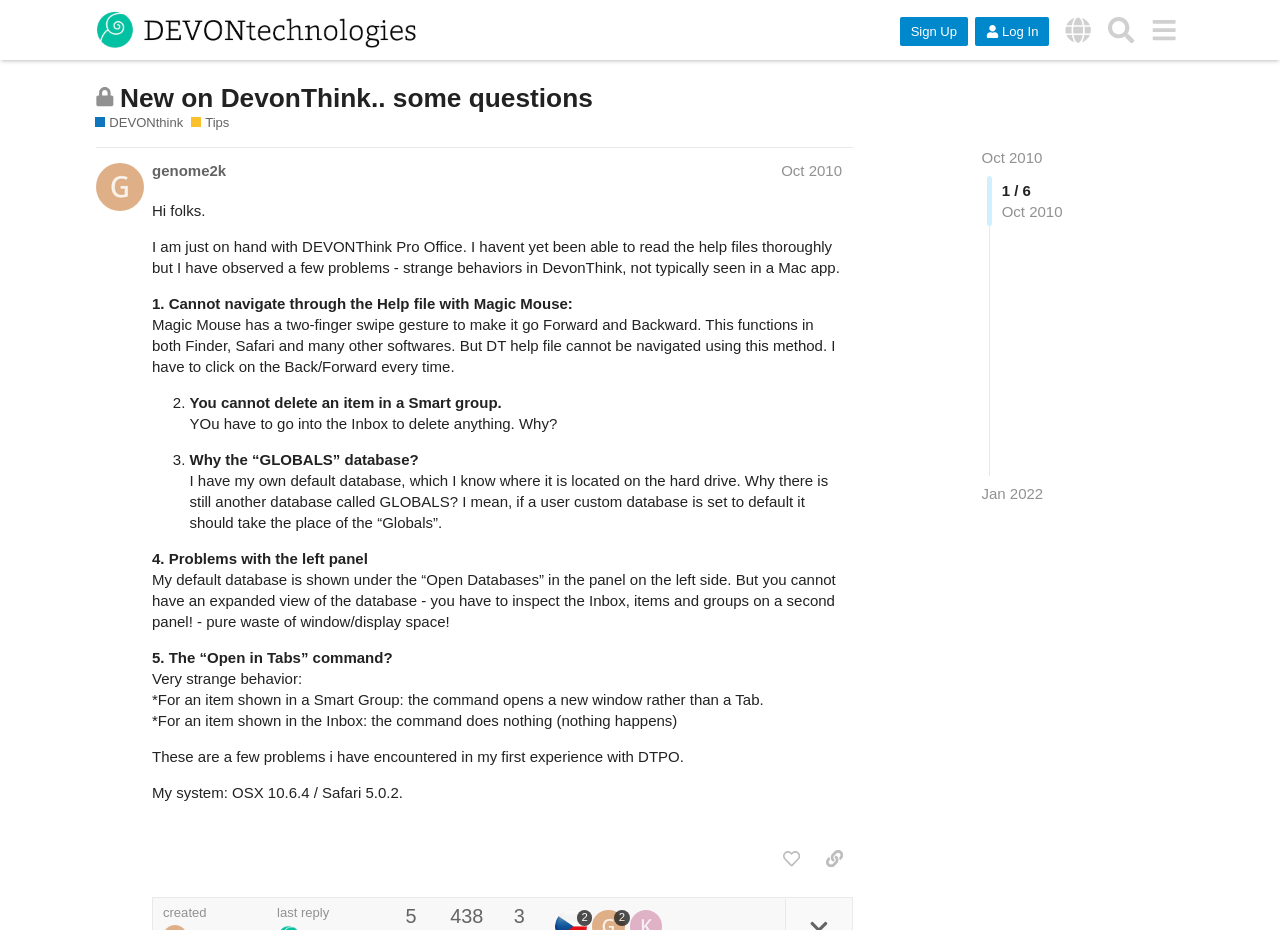Find the bounding box coordinates of the element's region that should be clicked in order to follow the given instruction: "Like this post". The coordinates should consist of four float numbers between 0 and 1, i.e., [left, top, right, bottom].

[0.604, 0.906, 0.633, 0.943]